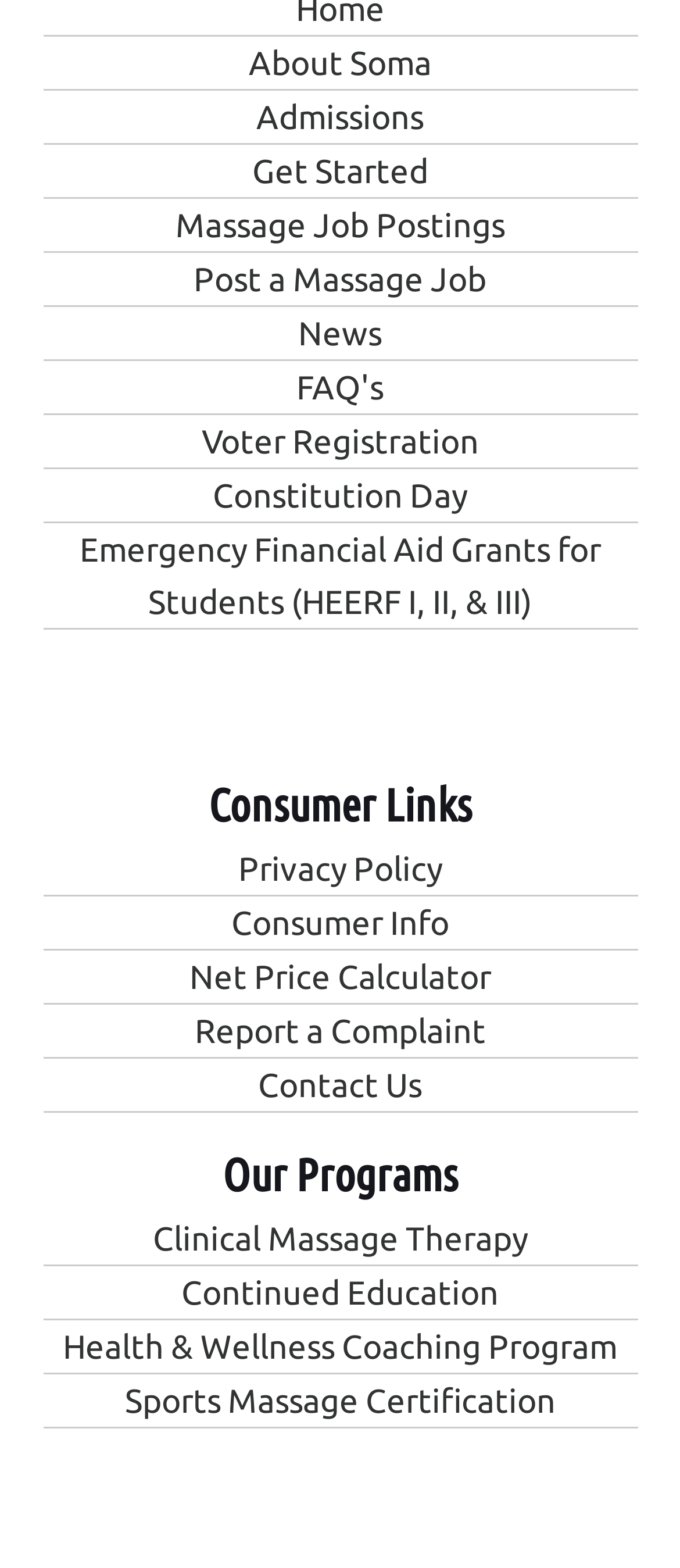Respond with a single word or phrase to the following question: Is voter registration information available?

Yes